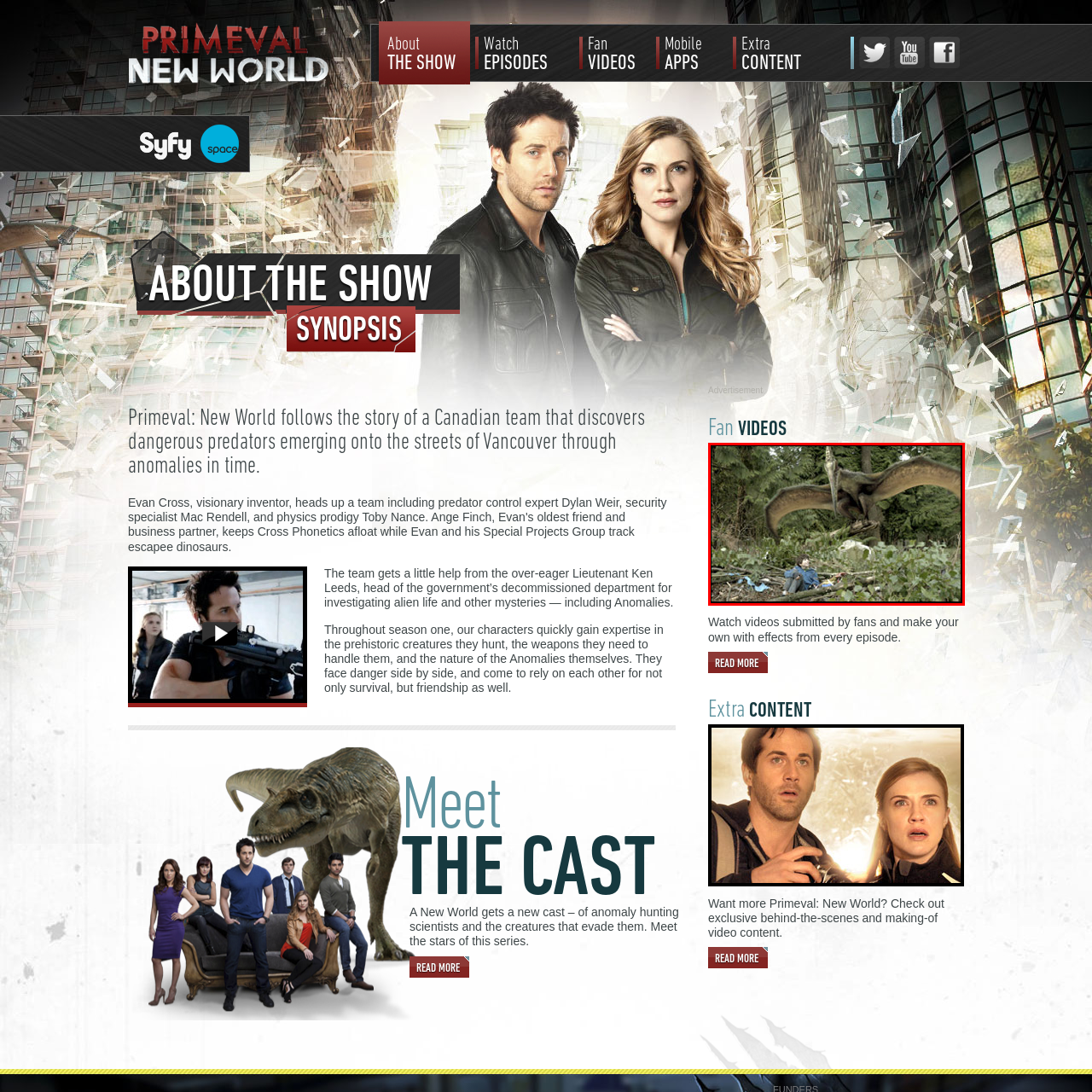What is the show 'Primeval: New World' about?  
Analyze the image surrounded by the red box and deliver a detailed answer based on the visual elements depicted in the image.

The show 'Primeval: New World' revolves around a Canadian team's encounters with dangerous creatures and the exploration of time anomalies, which is the central narrative of the series as described in the caption.